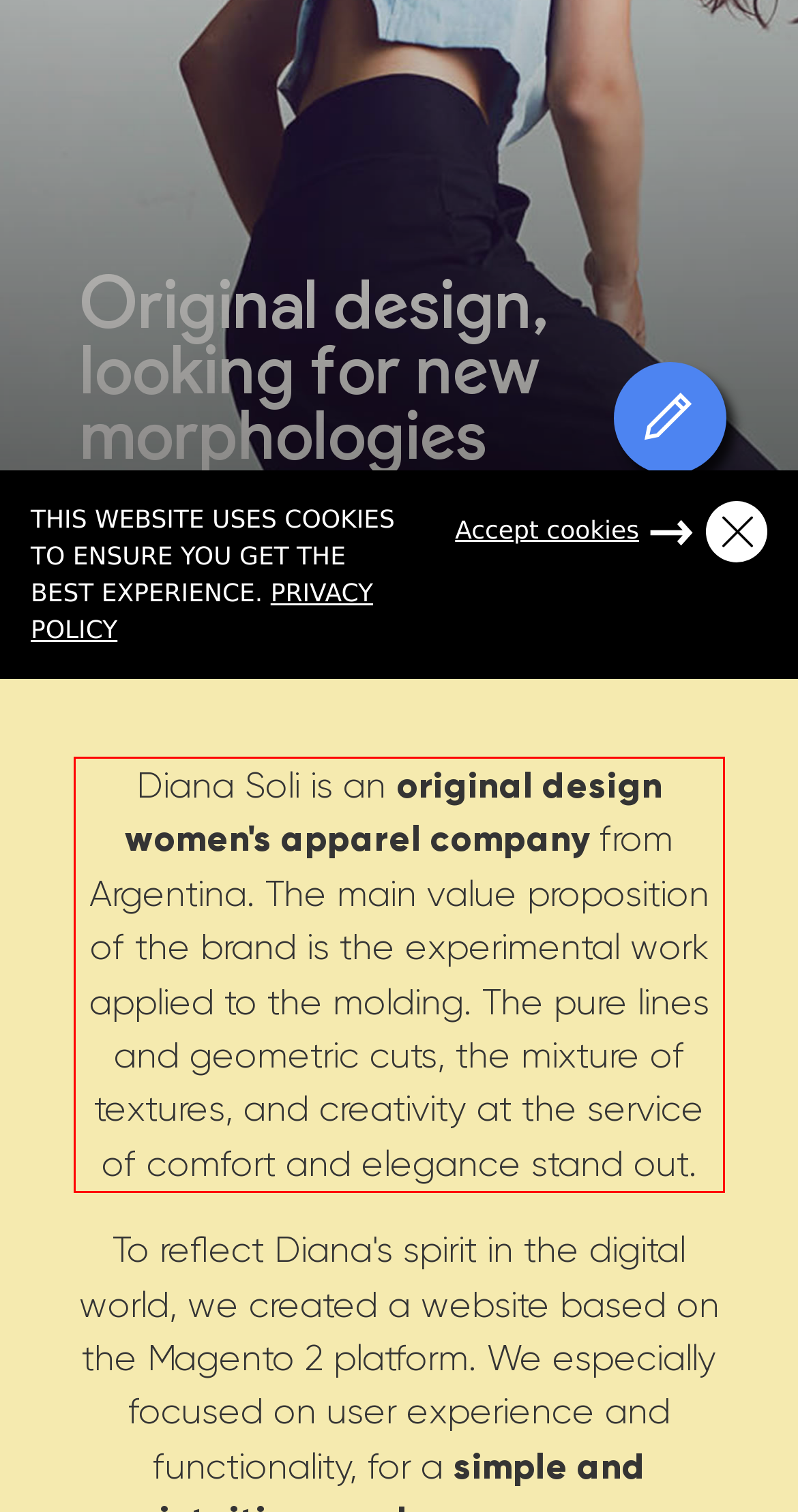Review the webpage screenshot provided, and perform OCR to extract the text from the red bounding box.

Diana Soli is an original design women's apparel company from Argentina. The main value proposition of the brand is the experimental work applied to the molding. The pure lines and geometric cuts, the mixture of textures, and creativity at the service of comfort and elegance stand out.